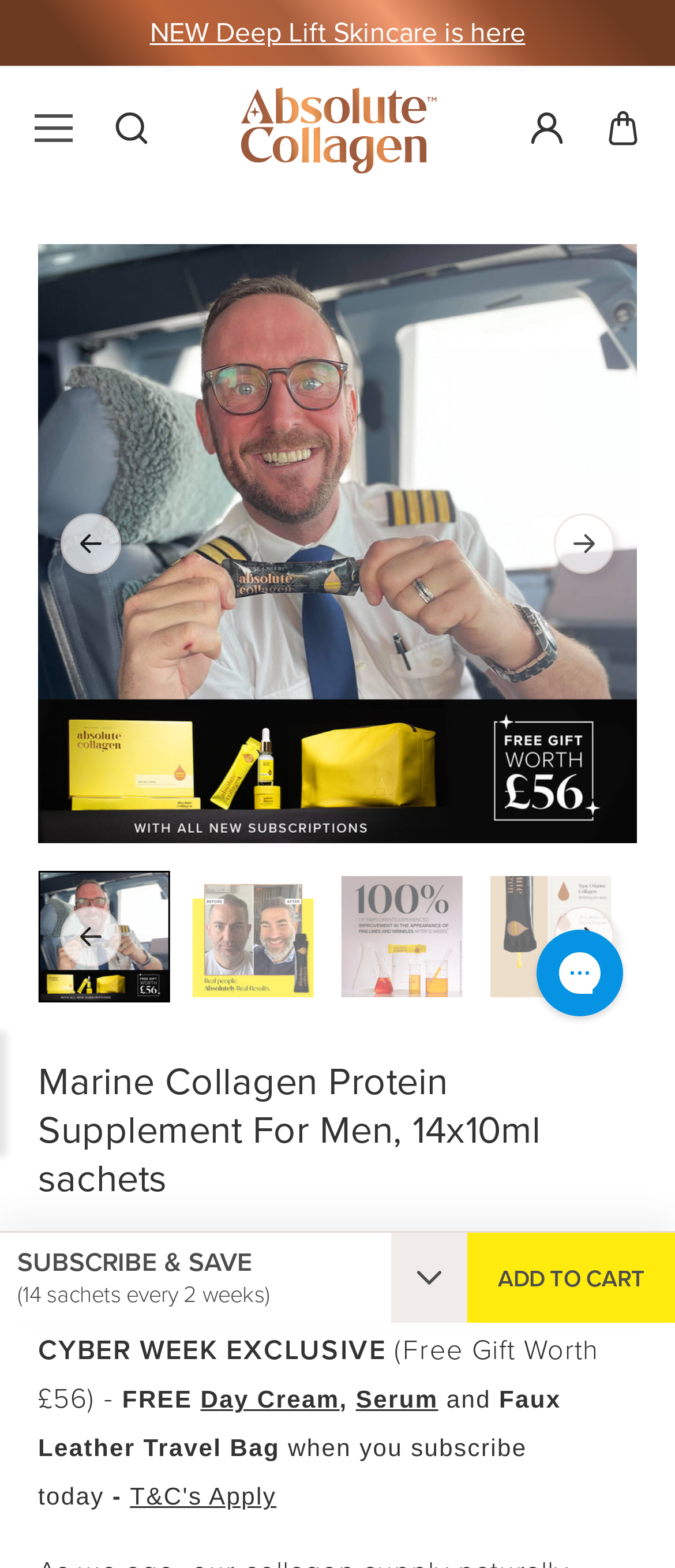What is the rating of the product?
Using the visual information from the image, give a one-word or short-phrase answer.

4.9 out of 5 stars